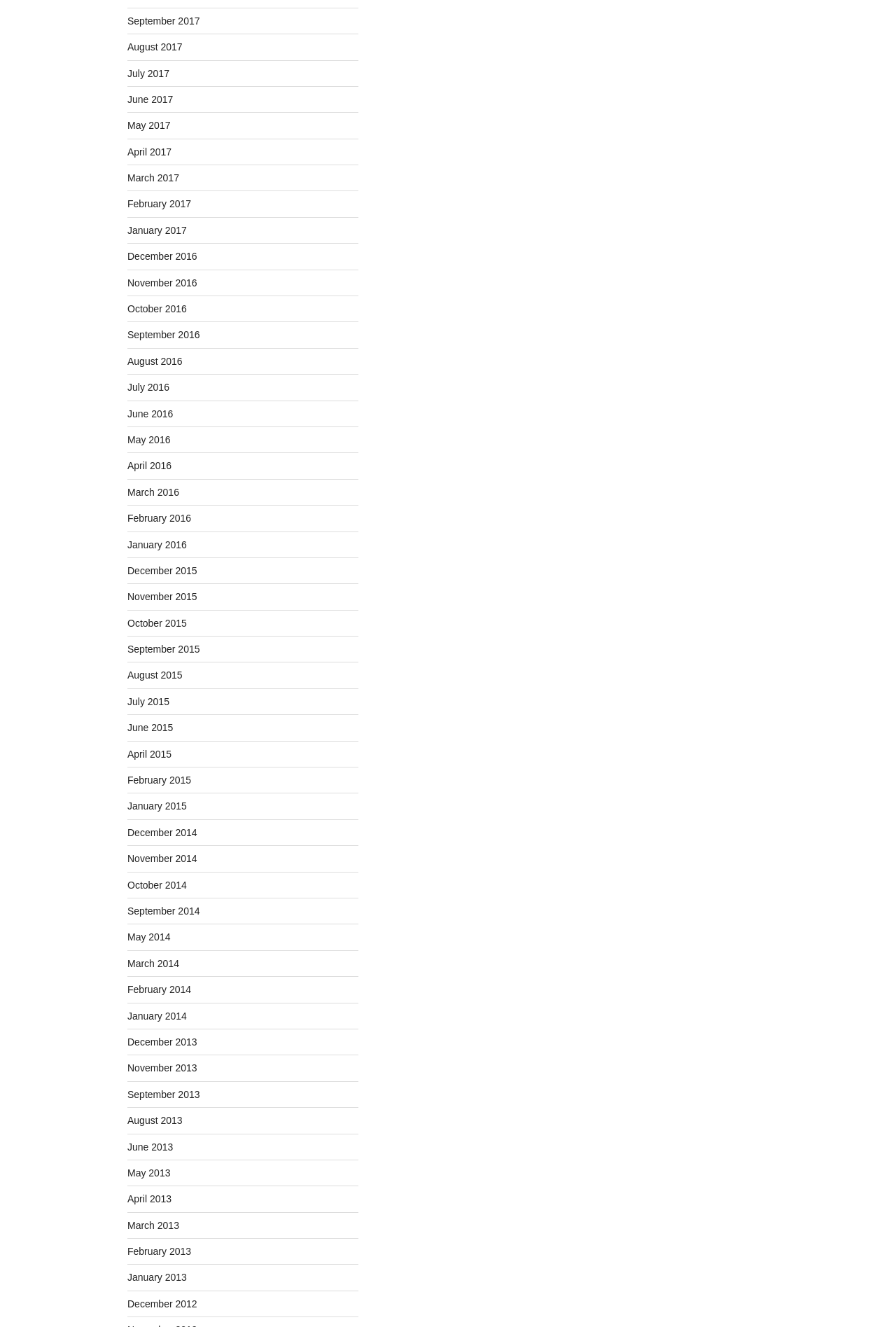Please identify the bounding box coordinates of the area that needs to be clicked to follow this instruction: "View January 2015 archives".

[0.142, 0.603, 0.208, 0.612]